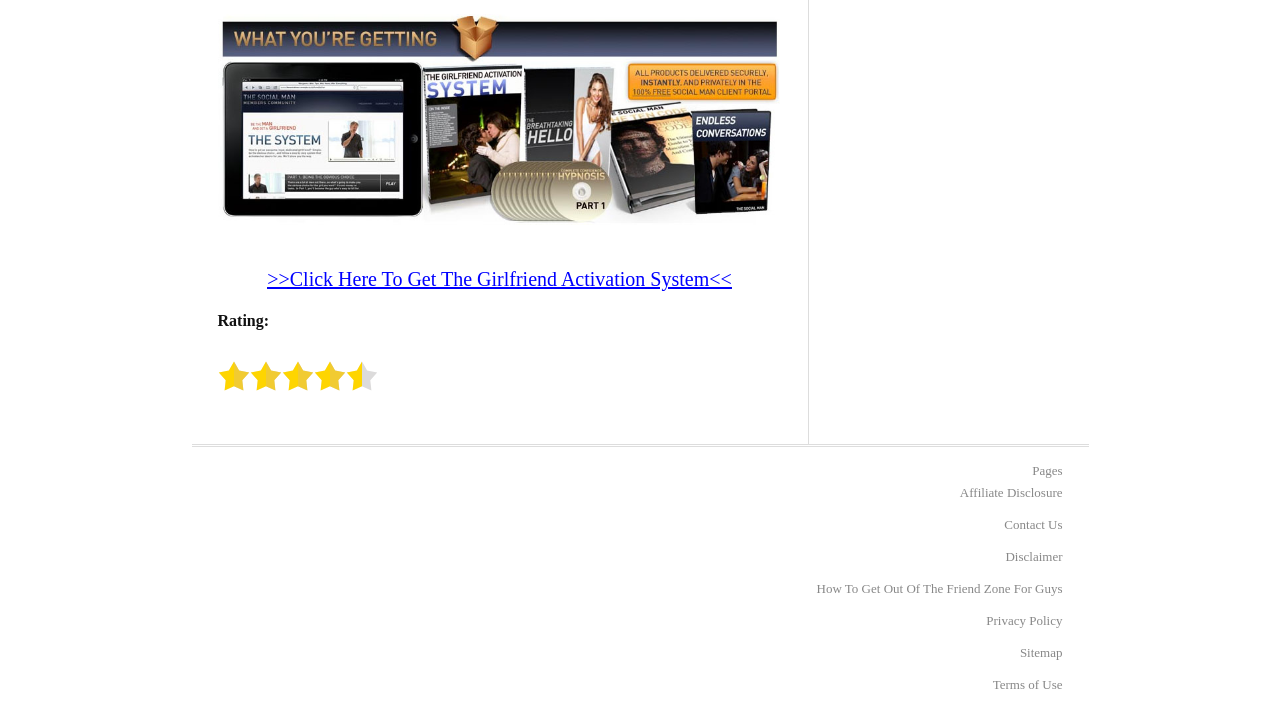Determine the bounding box coordinates for the UI element matching this description: "Affiliate Disclosure".

[0.75, 0.637, 0.83, 0.658]